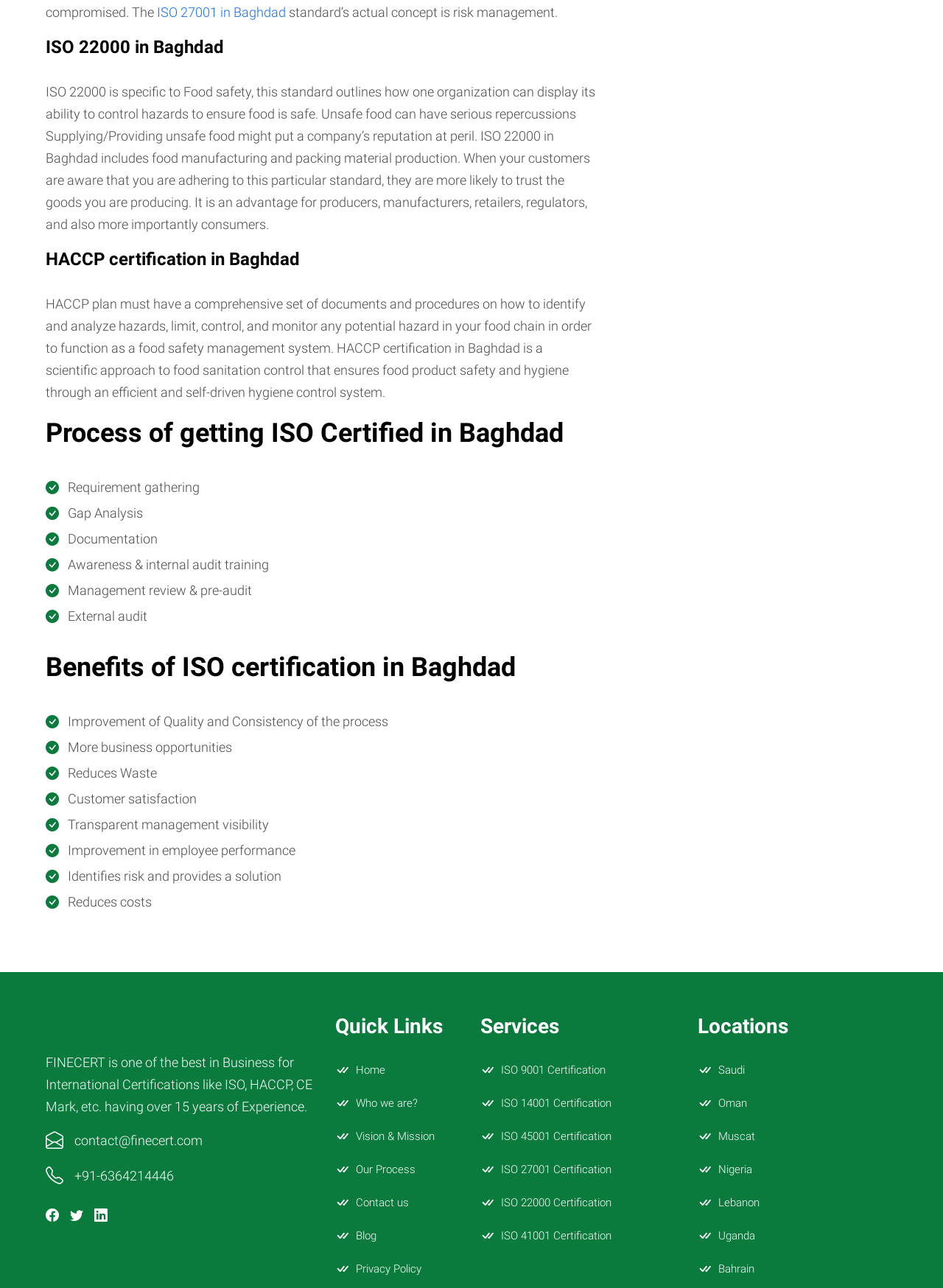Identify the bounding box of the UI component described as: "Reply".

None